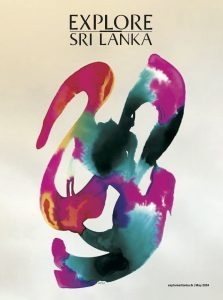Analyze the image and provide a detailed answer to the question: What is the relevance of this artwork?

The artwork appears to be part of a publication celebrating Sri Lankan culture, and its relevance is specifically indicated as being related to the May 2024 issue, suggesting that it might be a cover art or a featured design for that particular issue.